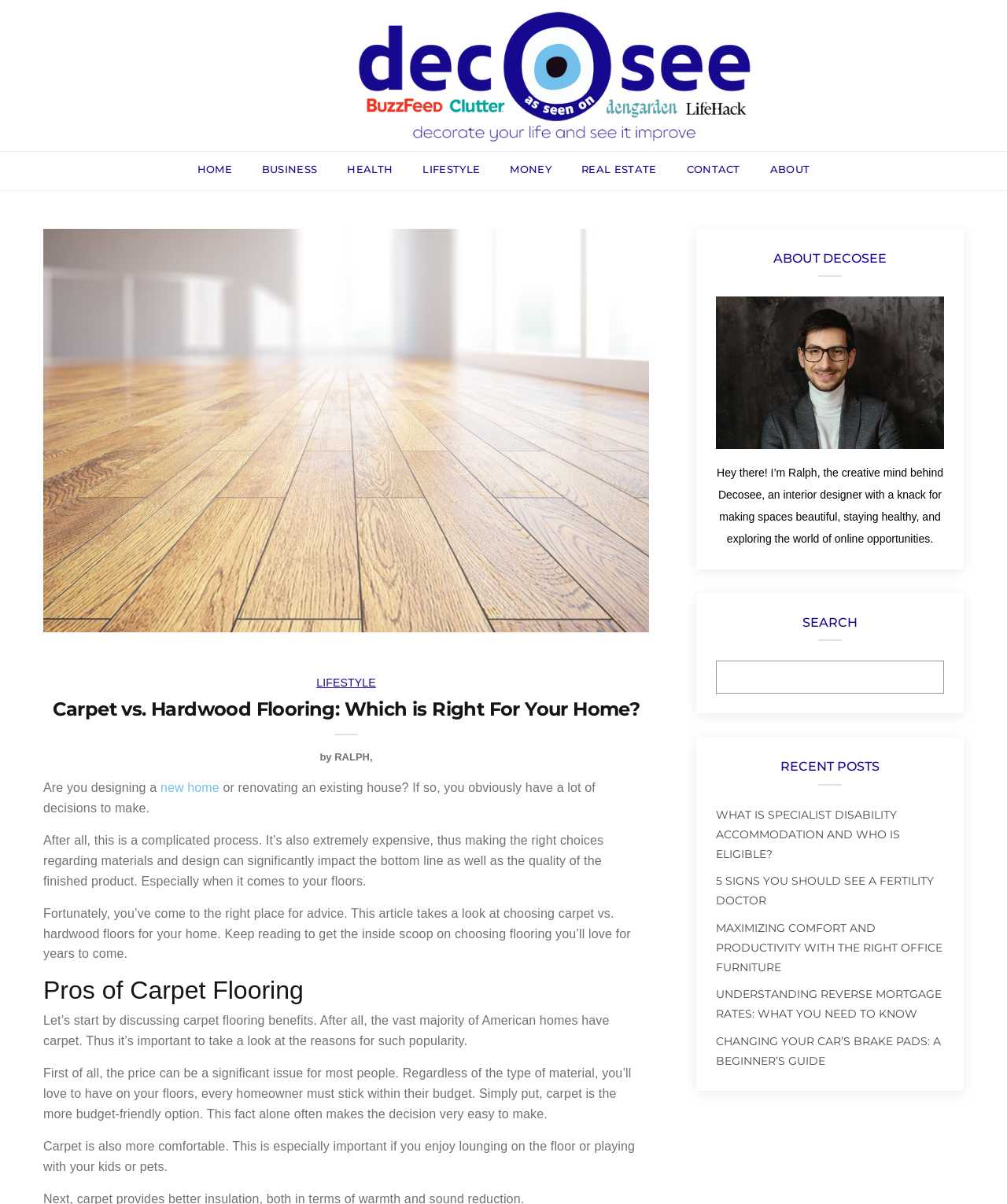Can you provide the bounding box coordinates for the element that should be clicked to implement the instruction: "Read the article about carpet vs. hardwood flooring"?

[0.043, 0.579, 0.645, 0.611]